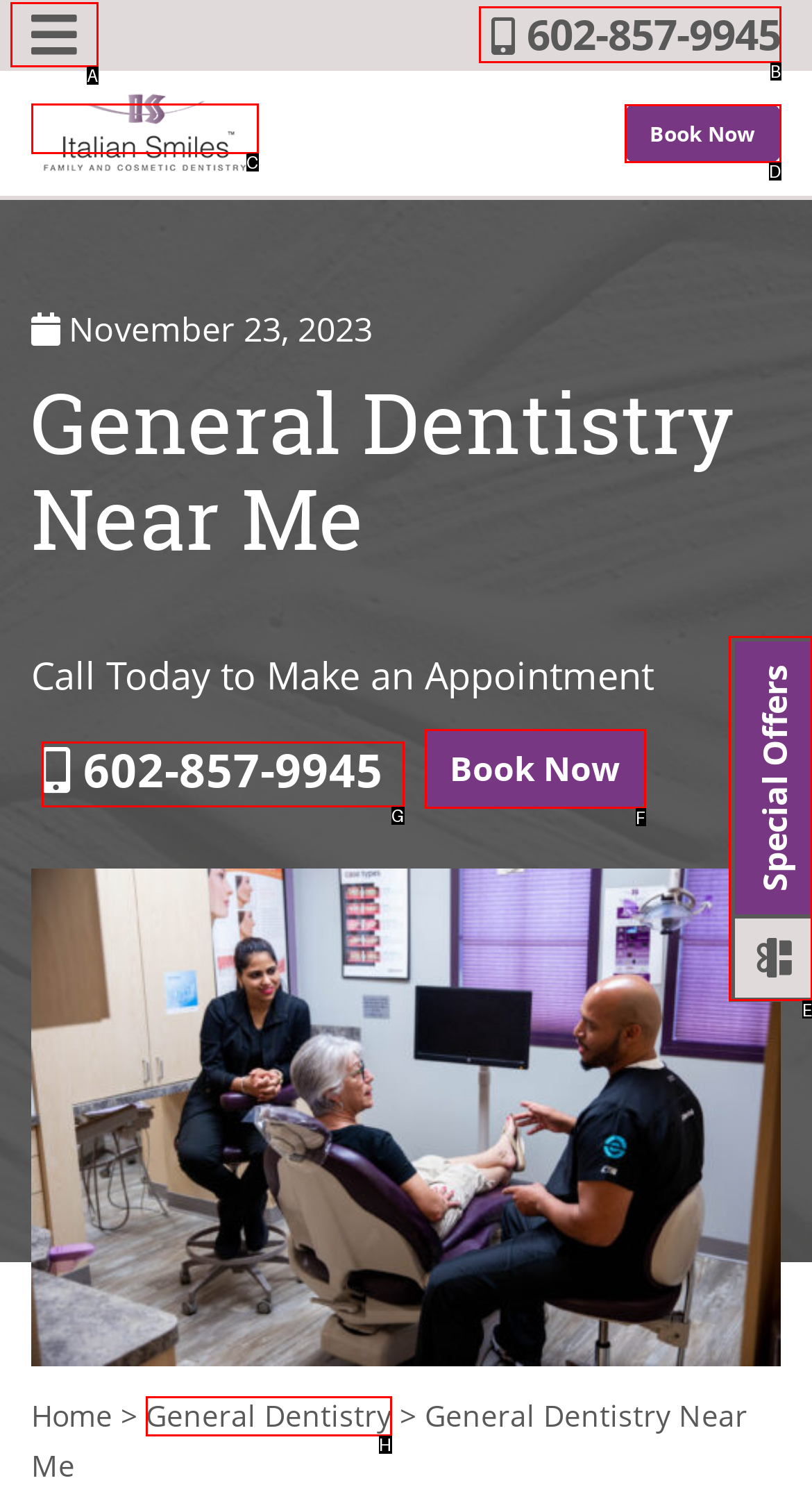Determine which HTML element fits the description: MENU. Answer with the letter corresponding to the correct choice.

A